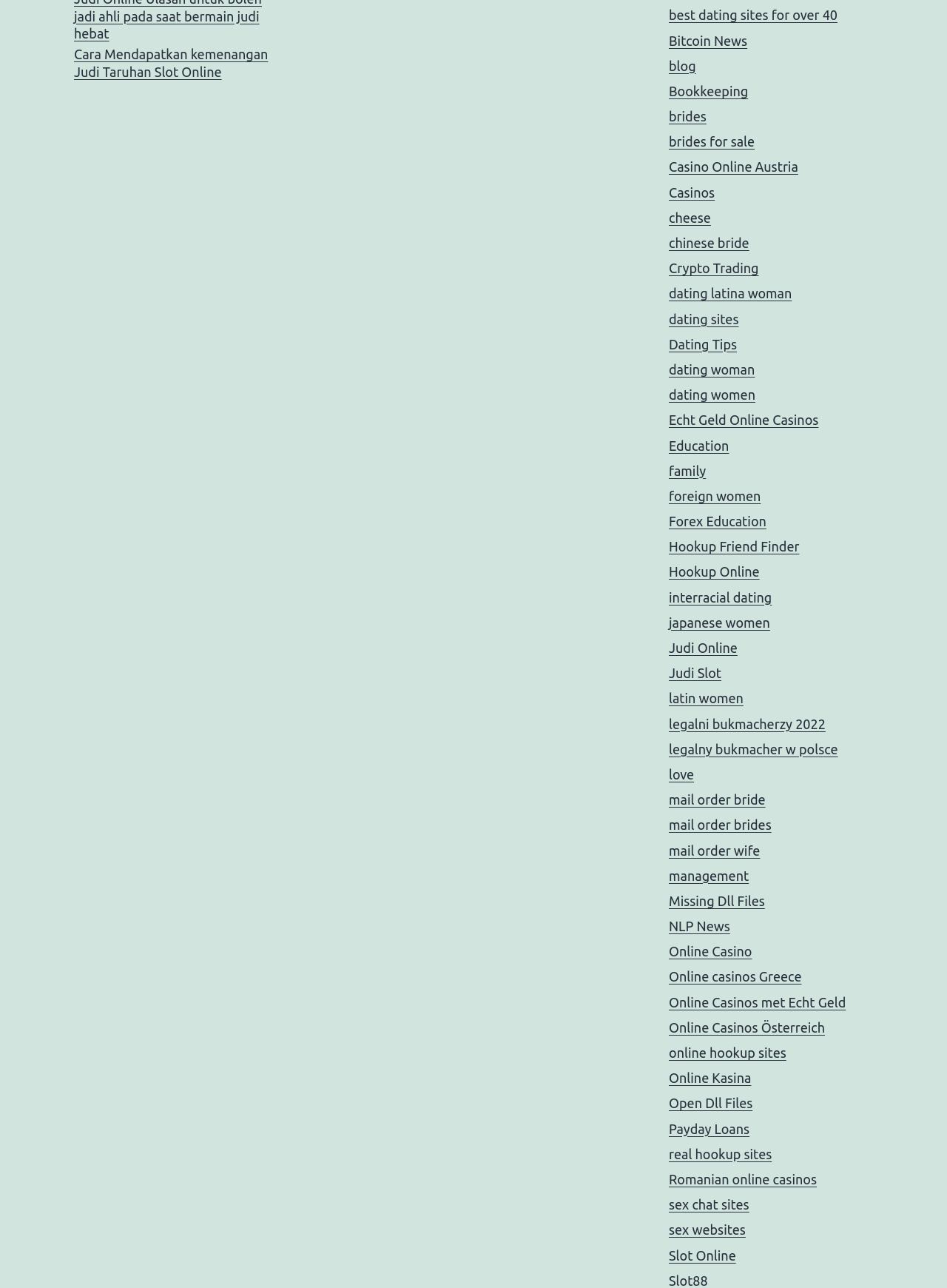Determine the bounding box coordinates of the clickable element to complete this instruction: "Visit the blog". Provide the coordinates in the format of four float numbers between 0 and 1, [left, top, right, bottom].

[0.706, 0.045, 0.735, 0.057]